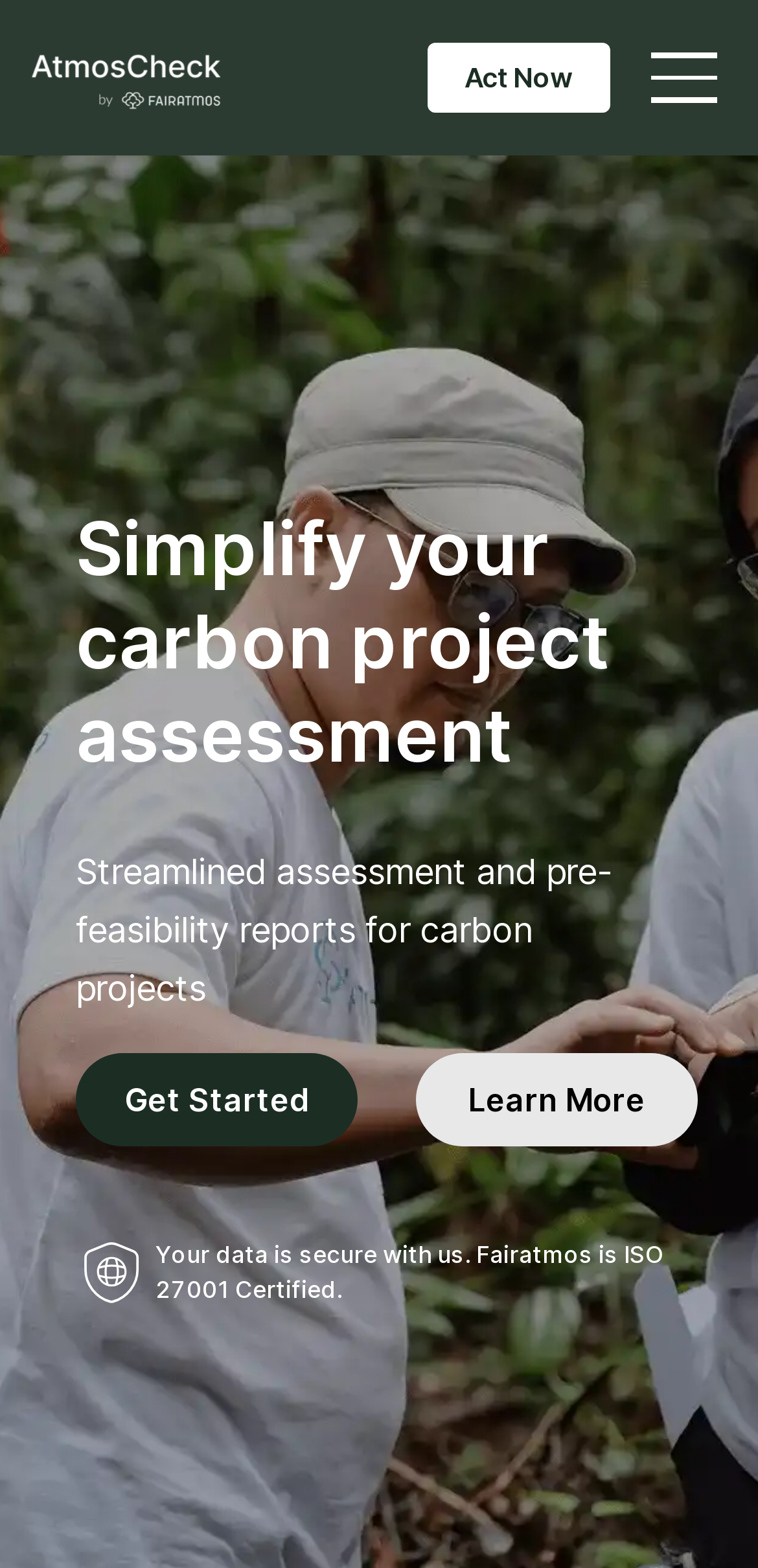Create an in-depth description of the webpage, covering main sections.

The webpage is titled "Everyone has a fair chance to save our atmosphere | Fairatmos" and features a prominent image of the Fairatmos Atmoscheck logo at the top left corner. Below the logo, there are two buttons, "Act Now" and an empty button, positioned side by side, taking up a significant portion of the top section.

The main content area begins with a heading that reads "Simplify your carbon project assessment", situated near the top center of the page. Below the heading, there is a paragraph of text that explains the streamlined assessment and pre-feasibility reports for carbon projects. This text is followed by two links, "Get Started" and "Learn More", placed side by side, with "Get Started" on the left and "Learn More" on the right.

Further down the page, there is an image of the ISO Icon, positioned near the left edge, accompanied by a text that assures users that their data is secure with Fairatmos, as it is ISO 27001 Certified. This text is placed to the right of the ISO Icon, spanning across most of the page's width.